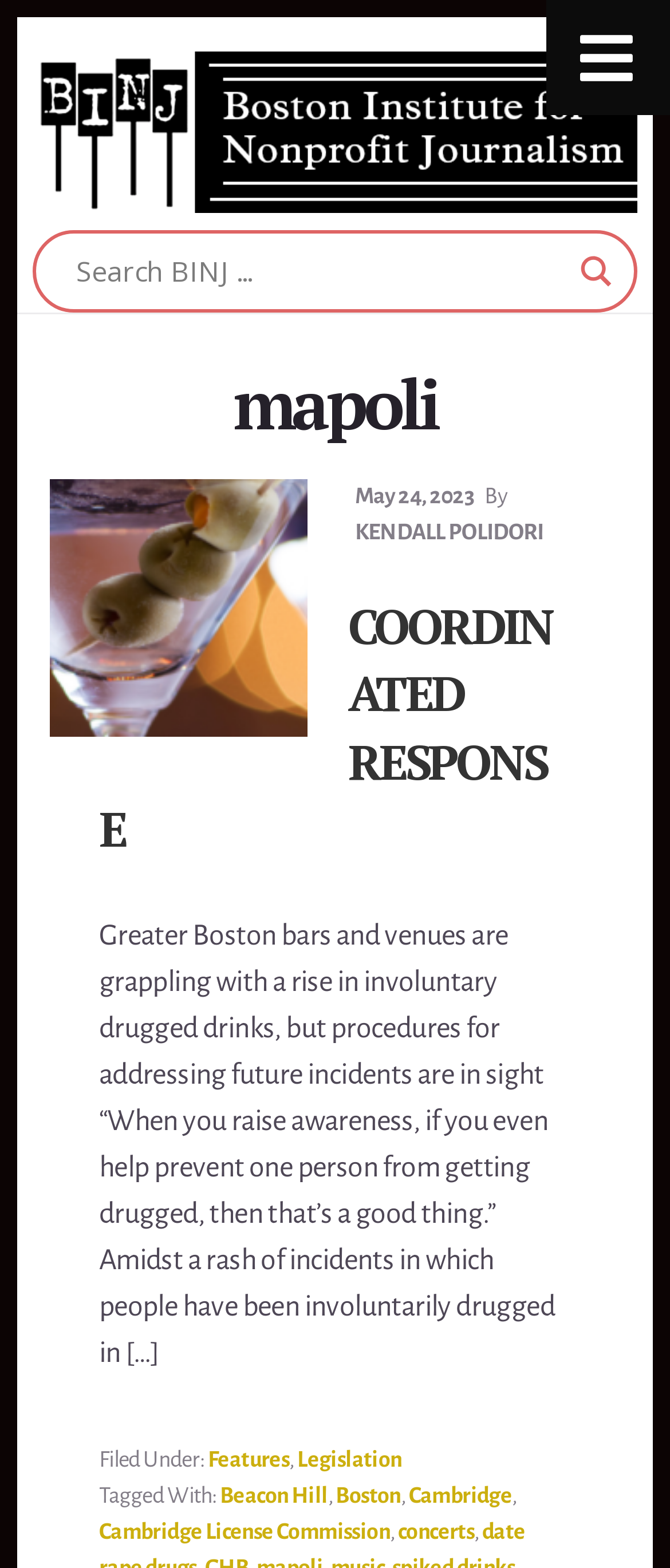What is the purpose of the search form?
Answer the question with detailed information derived from the image.

I inferred the purpose of the search form by looking at its location and structure. The search form is located near the top of the page and has a search input field and a search magnifier button. This suggests that the purpose of the search form is to allow users to search the website for specific content.